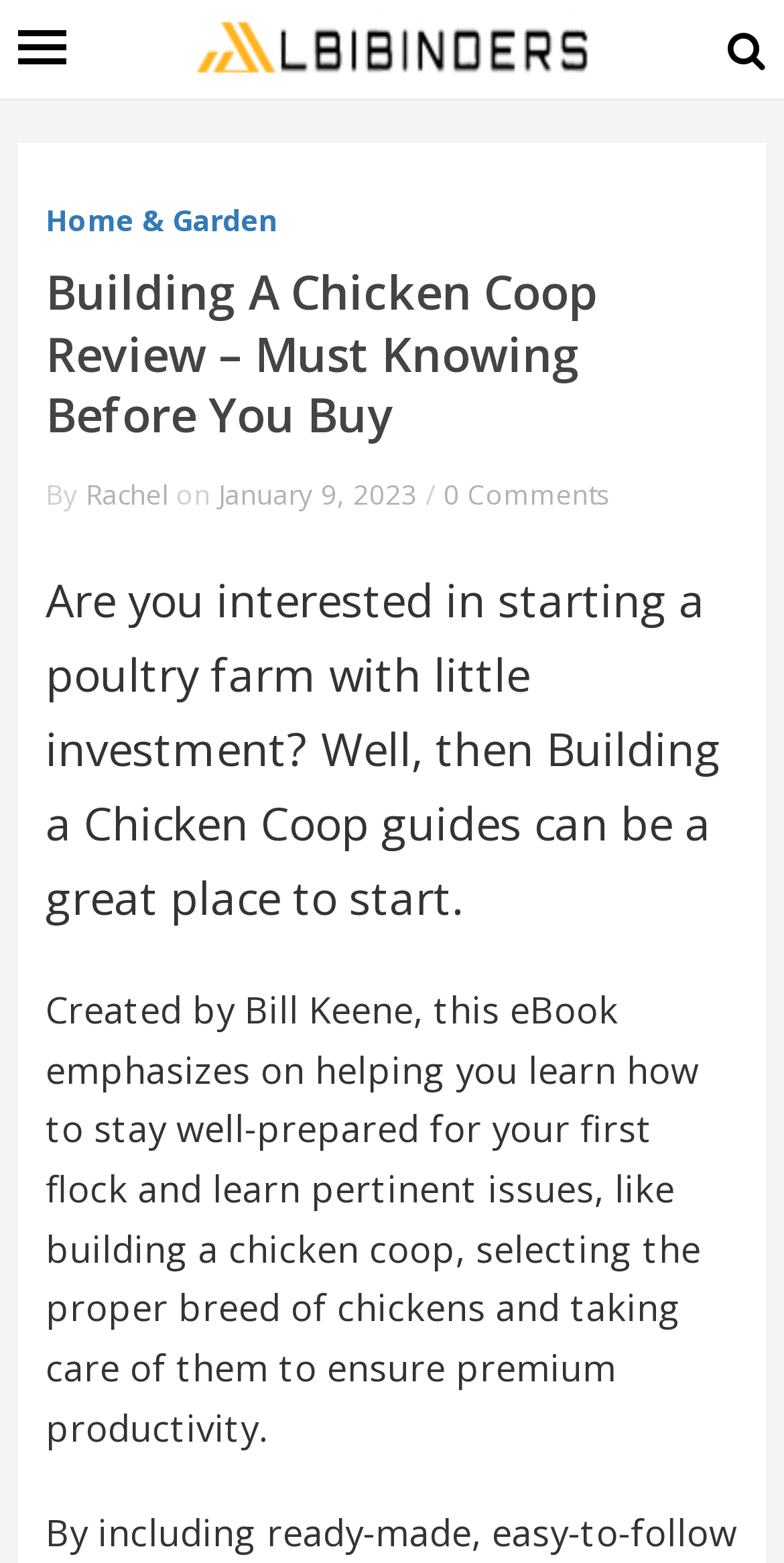Extract the main heading text from the webpage.

Building A Chicken Coop Review – Must Knowing Before You Buy